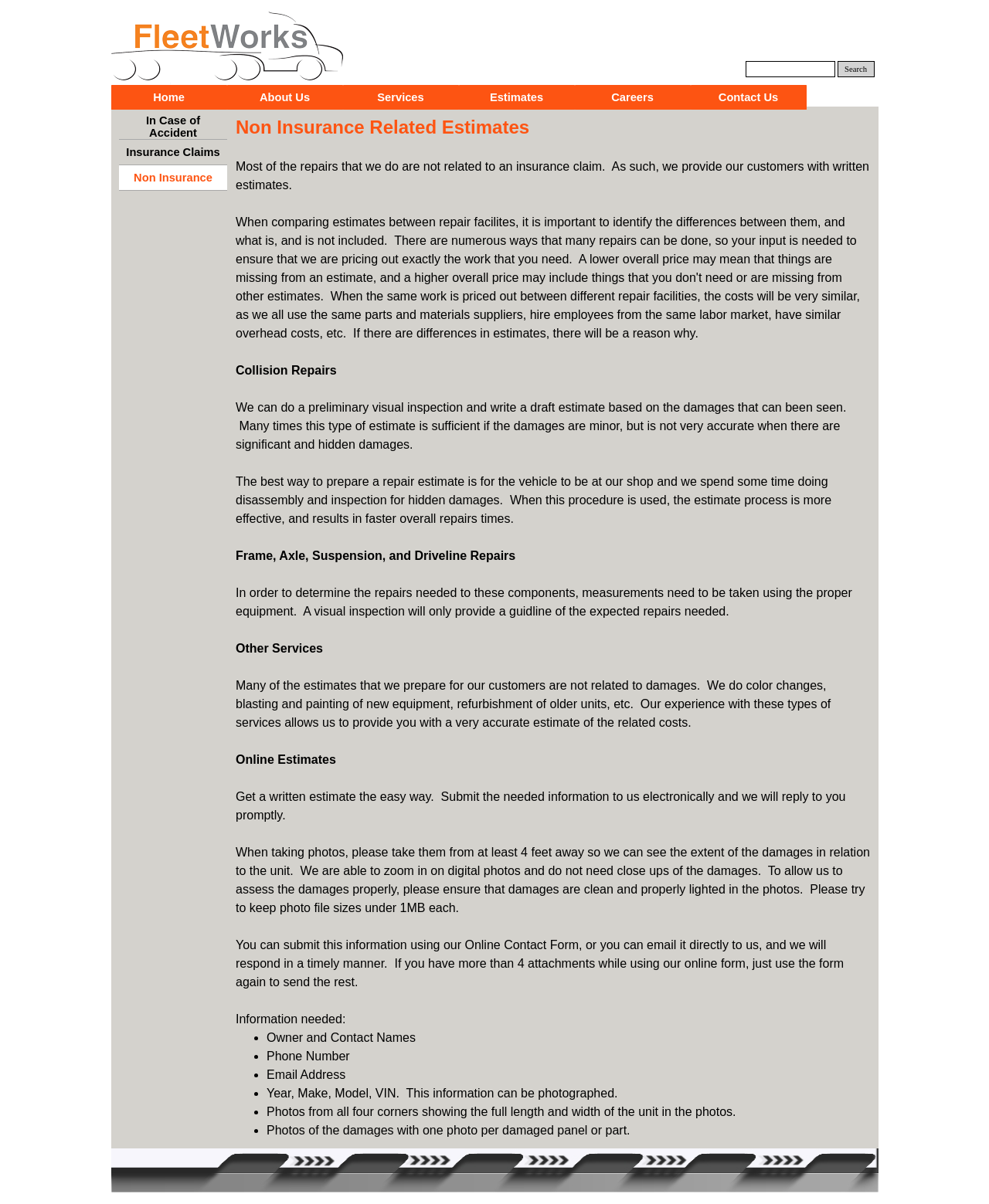Please determine the bounding box coordinates of the area that needs to be clicked to complete this task: 'Click the 'Home' link'. The coordinates must be four float numbers between 0 and 1, formatted as [left, top, right, bottom].

None